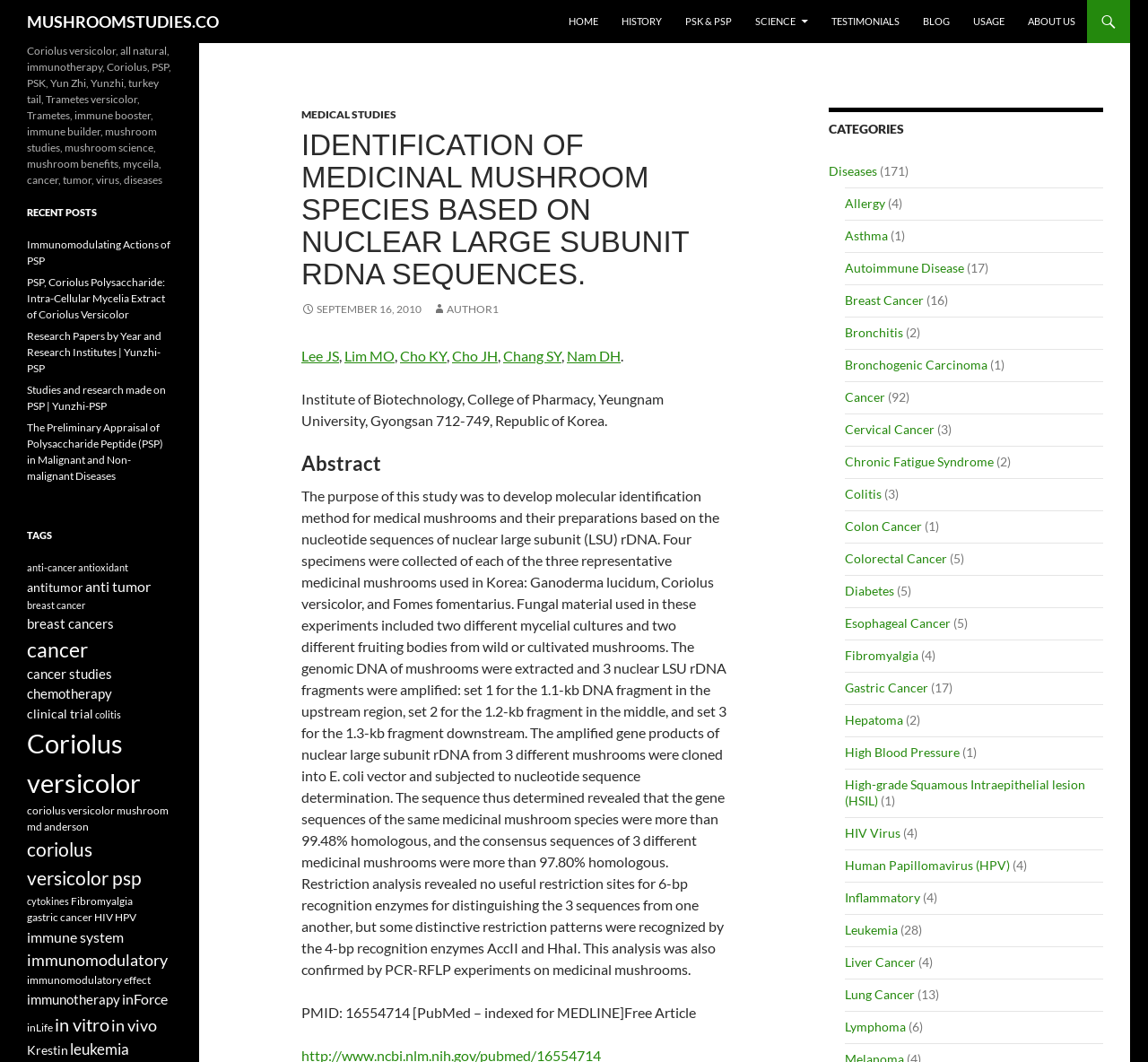Indicate the bounding box coordinates of the clickable region to achieve the following instruction: "View the article by Lee JS."

[0.262, 0.327, 0.295, 0.343]